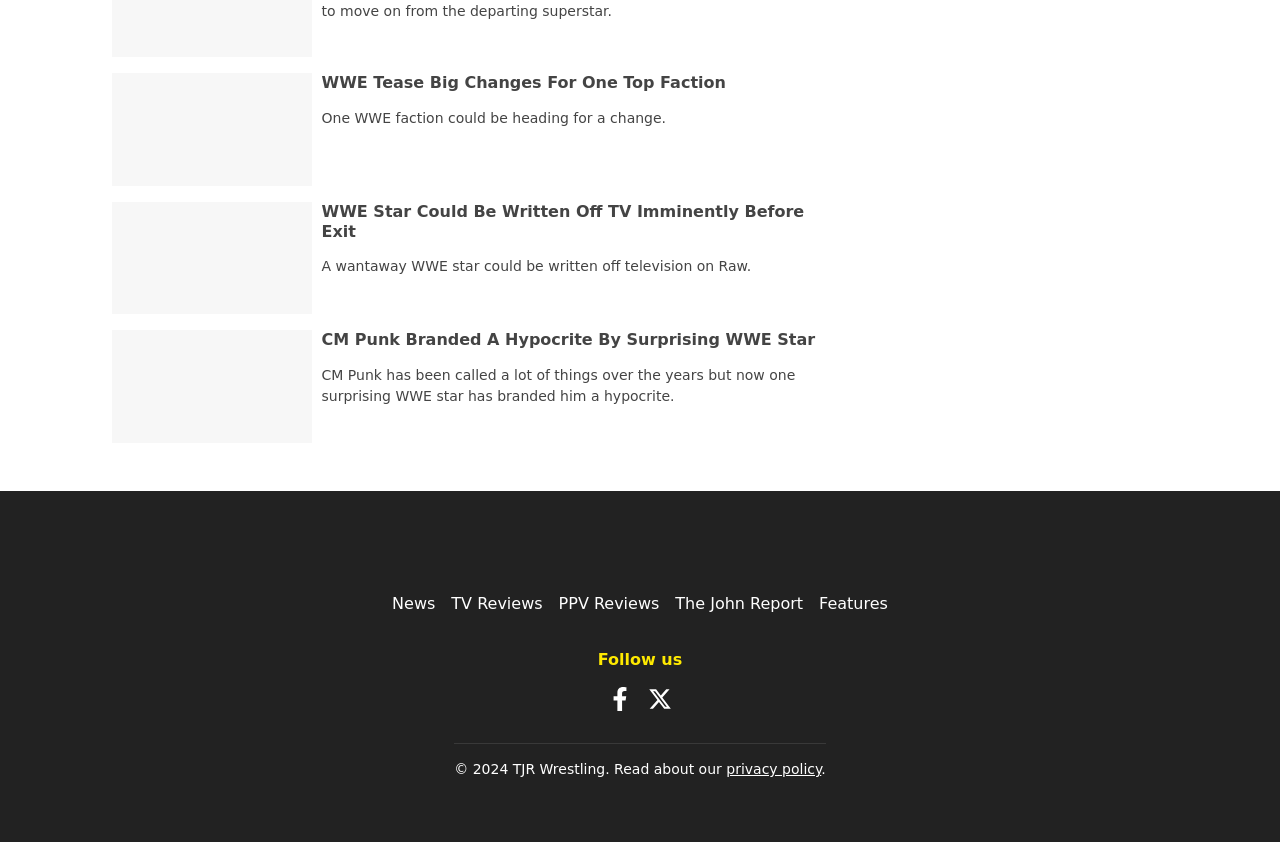Use a single word or phrase to respond to the question:
What is the topic of the first article?

WWE